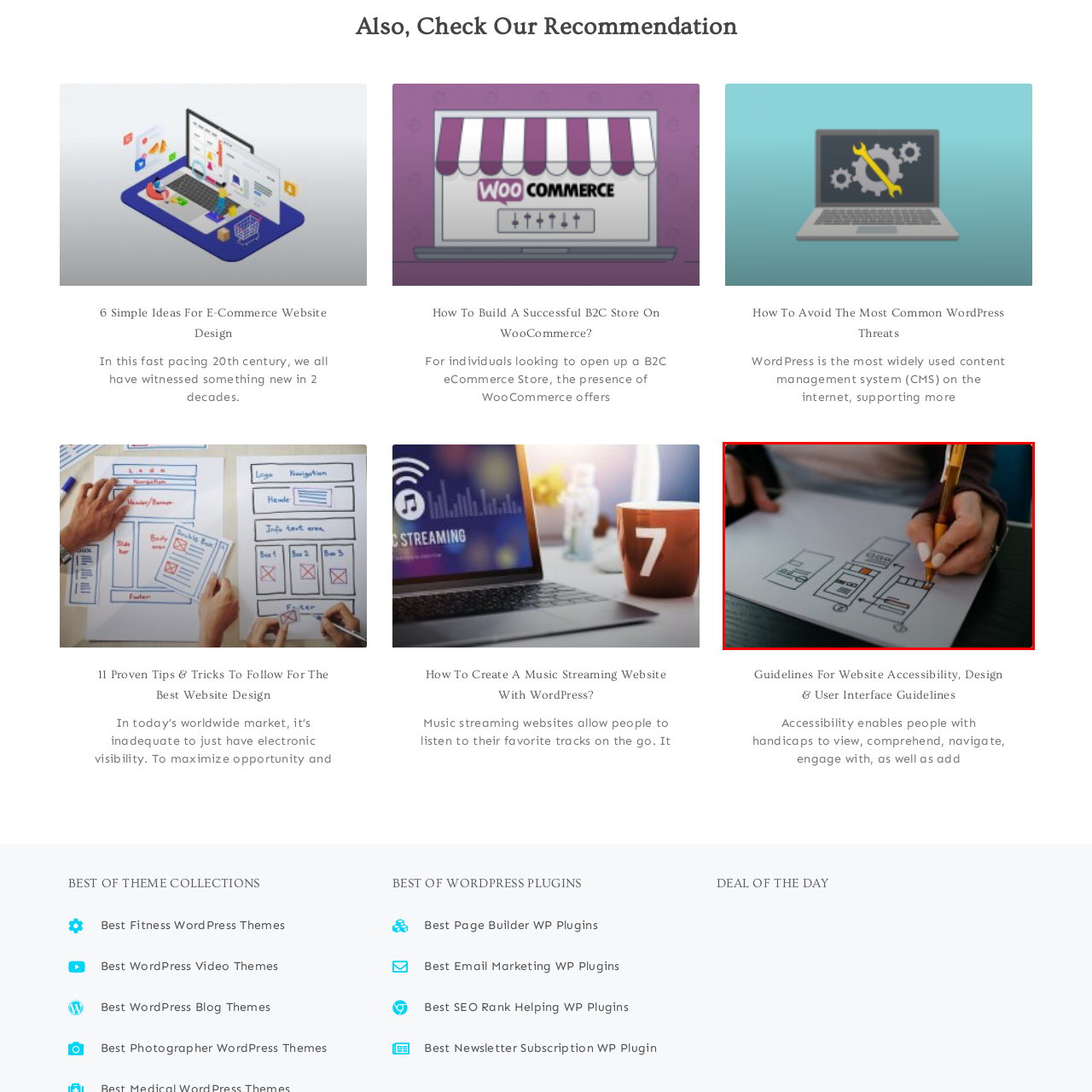Provide a thorough description of the scene captured within the red rectangle.

The image depicts a close-up view of a person's hand actively sketching a design layout on a sheet of paper. The layout features a series of rectangular forms that likely represent user interface components for a website or application, possibly emphasizing elements like navigation bars or product listings. The individual is using a yellow pen to outline these structures, highlighting an engaging process of planning or brainstorming for effective website or application design. This kind of sketching is essential for visualizing user experience and user interfaces, indicating a thoughtful approach to web design principles, accessibility, and user interface guidelines.